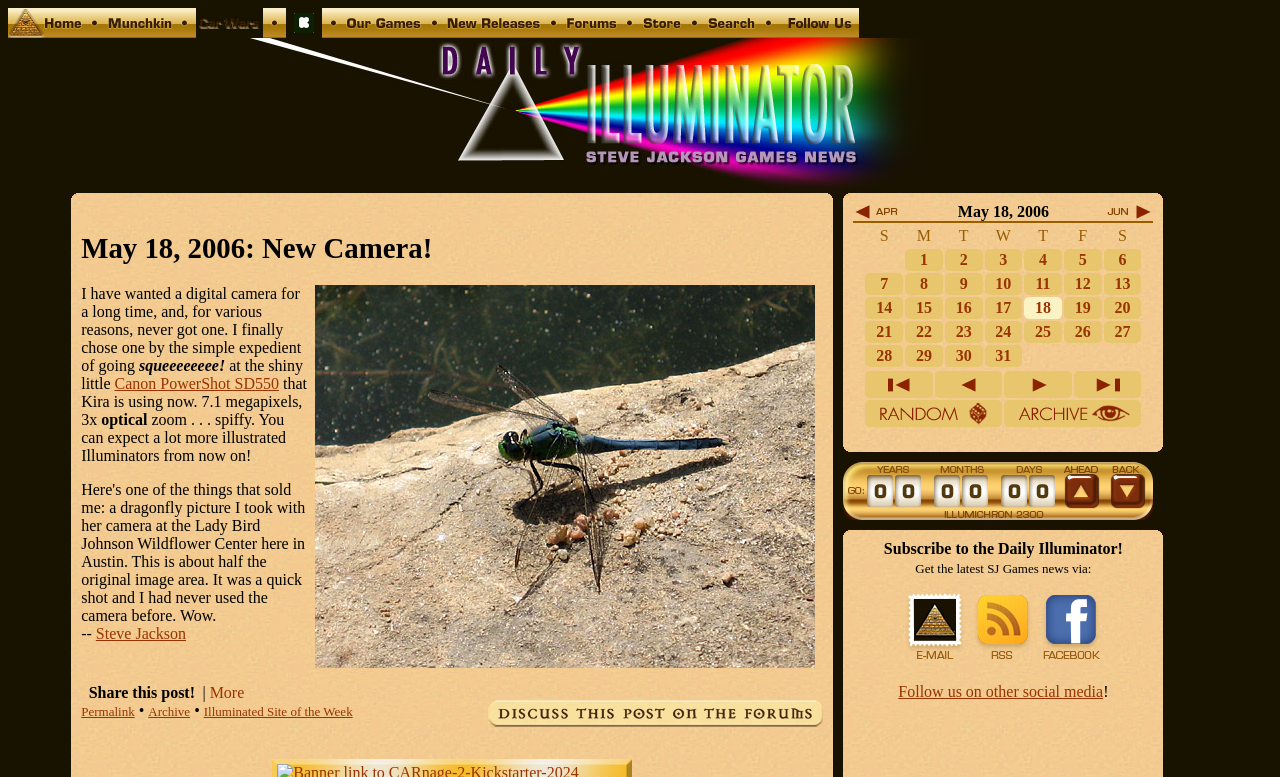Please determine the bounding box coordinates of the element to click in order to execute the following instruction: "View product details". The coordinates should be four float numbers between 0 and 1, specified as [left, top, right, bottom].

None